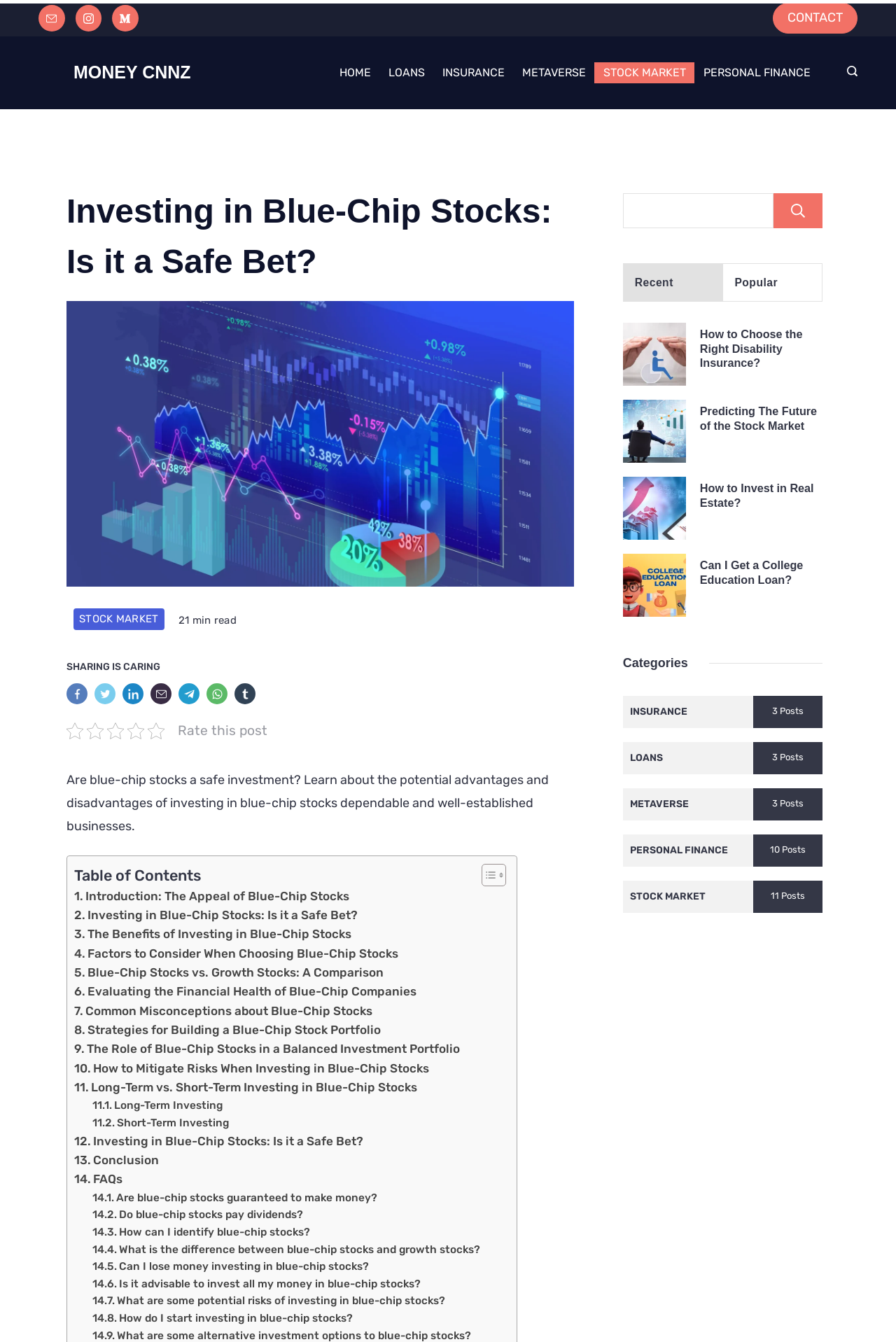Determine the bounding box coordinates of the region to click in order to accomplish the following instruction: "Contact via email". Provide the coordinates as four float numbers between 0 and 1, specifically [left, top, right, bottom].

None